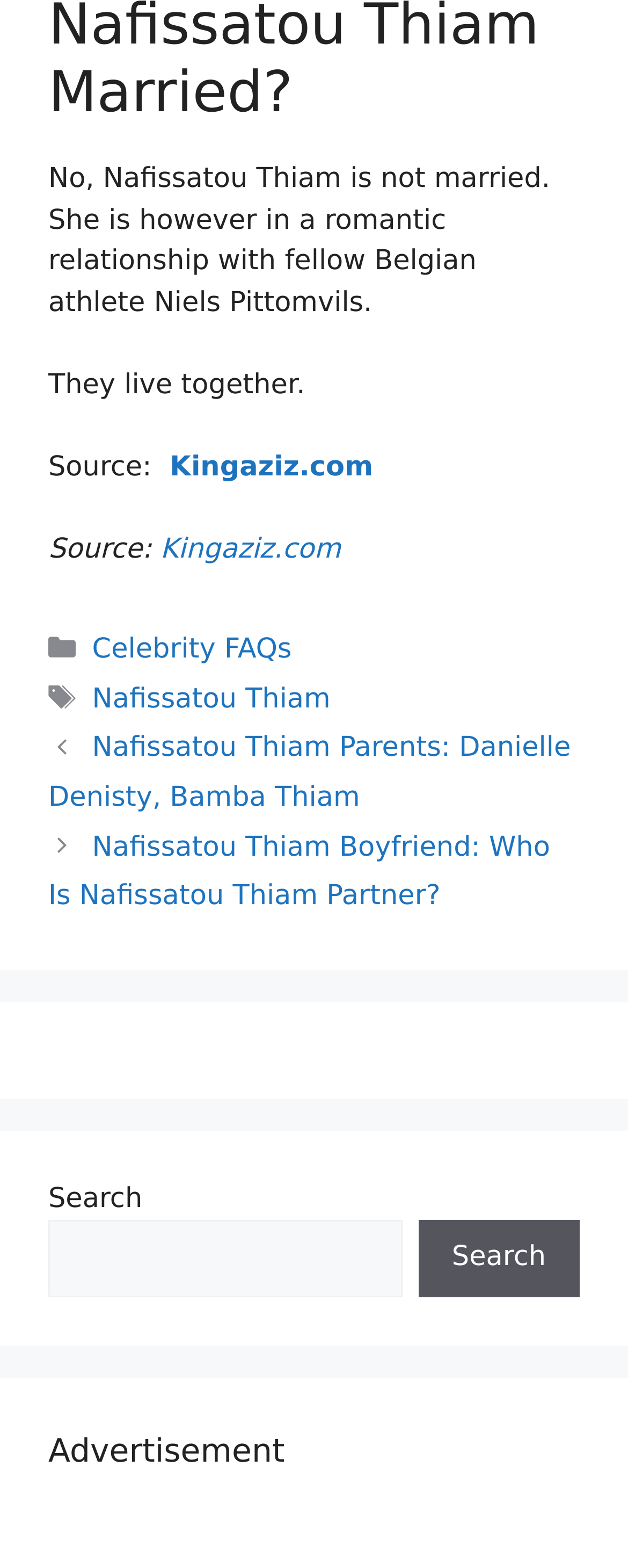Determine the bounding box coordinates of the clickable element to achieve the following action: 'Search for something'. Provide the coordinates as four float values between 0 and 1, formatted as [left, top, right, bottom].

[0.077, 0.778, 0.64, 0.827]